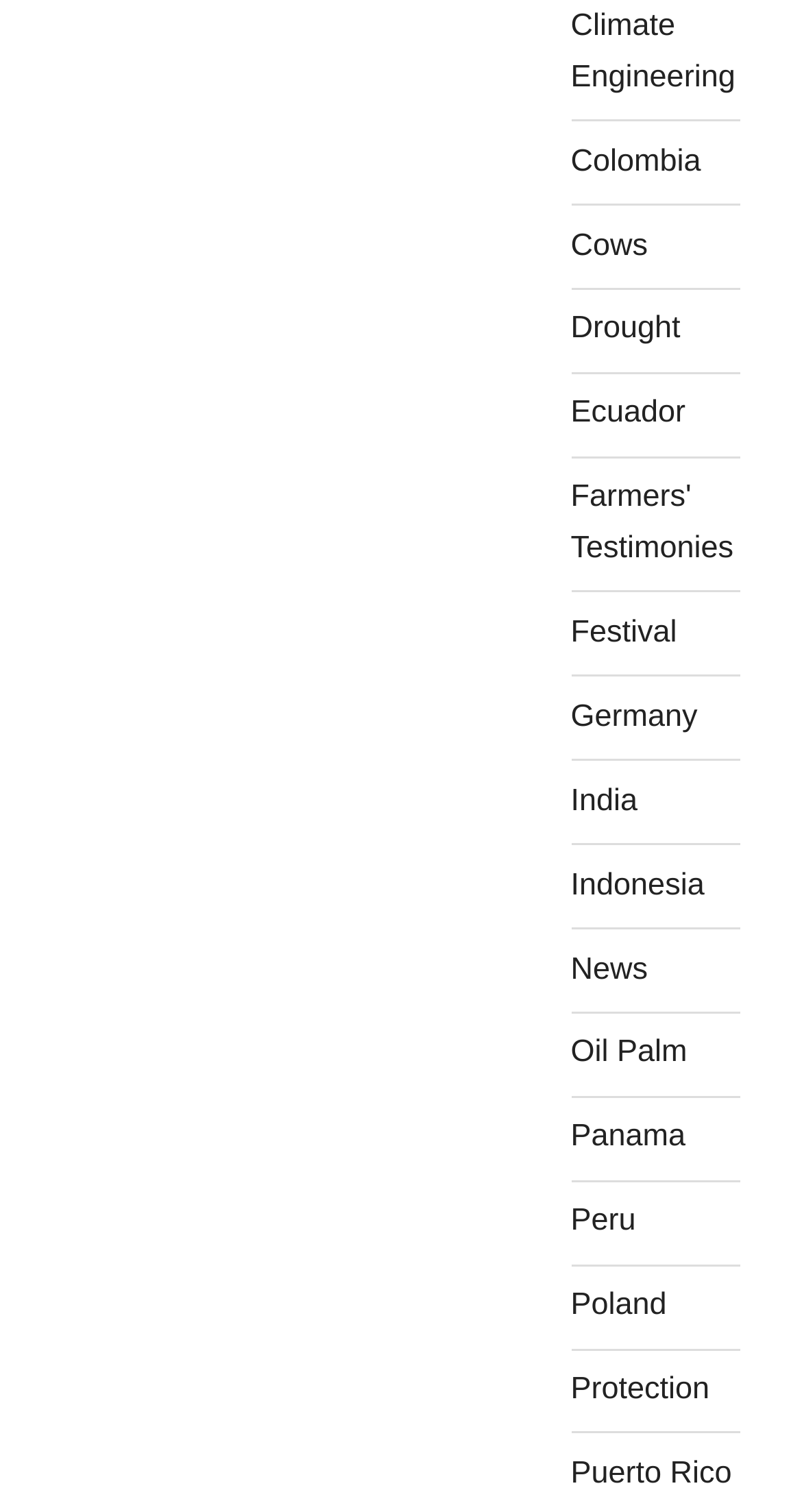Please identify the bounding box coordinates of the clickable area that will fulfill the following instruction: "Learn about Protection". The coordinates should be in the format of four float numbers between 0 and 1, i.e., [left, top, right, bottom].

[0.712, 0.907, 0.885, 0.93]